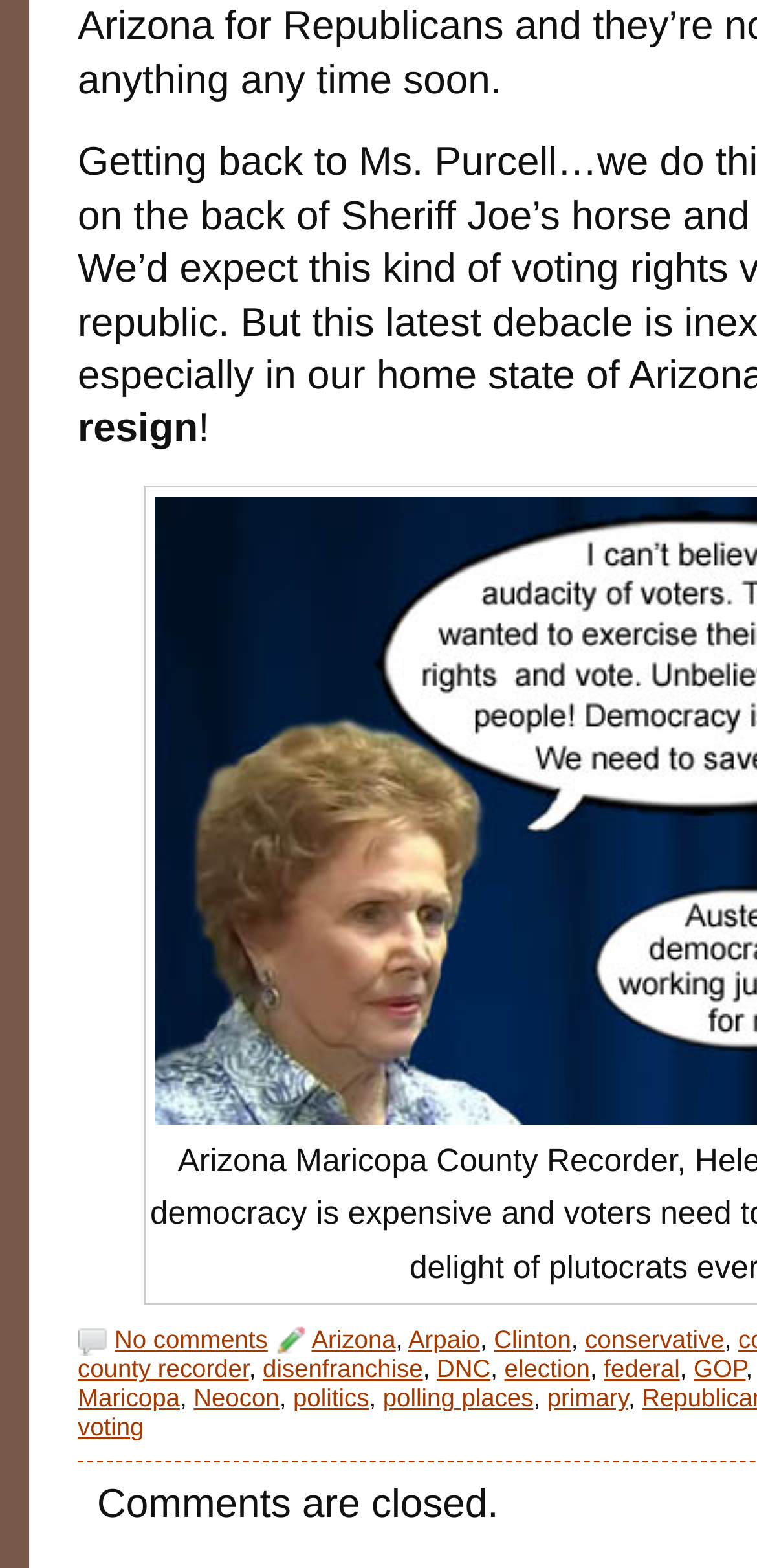Using the provided description Maricopa, find the bounding box coordinates for the UI element. Provide the coordinates in (top-left x, top-left y, bottom-right x, bottom-right y) format, ensuring all values are between 0 and 1.

[0.103, 0.882, 0.238, 0.901]